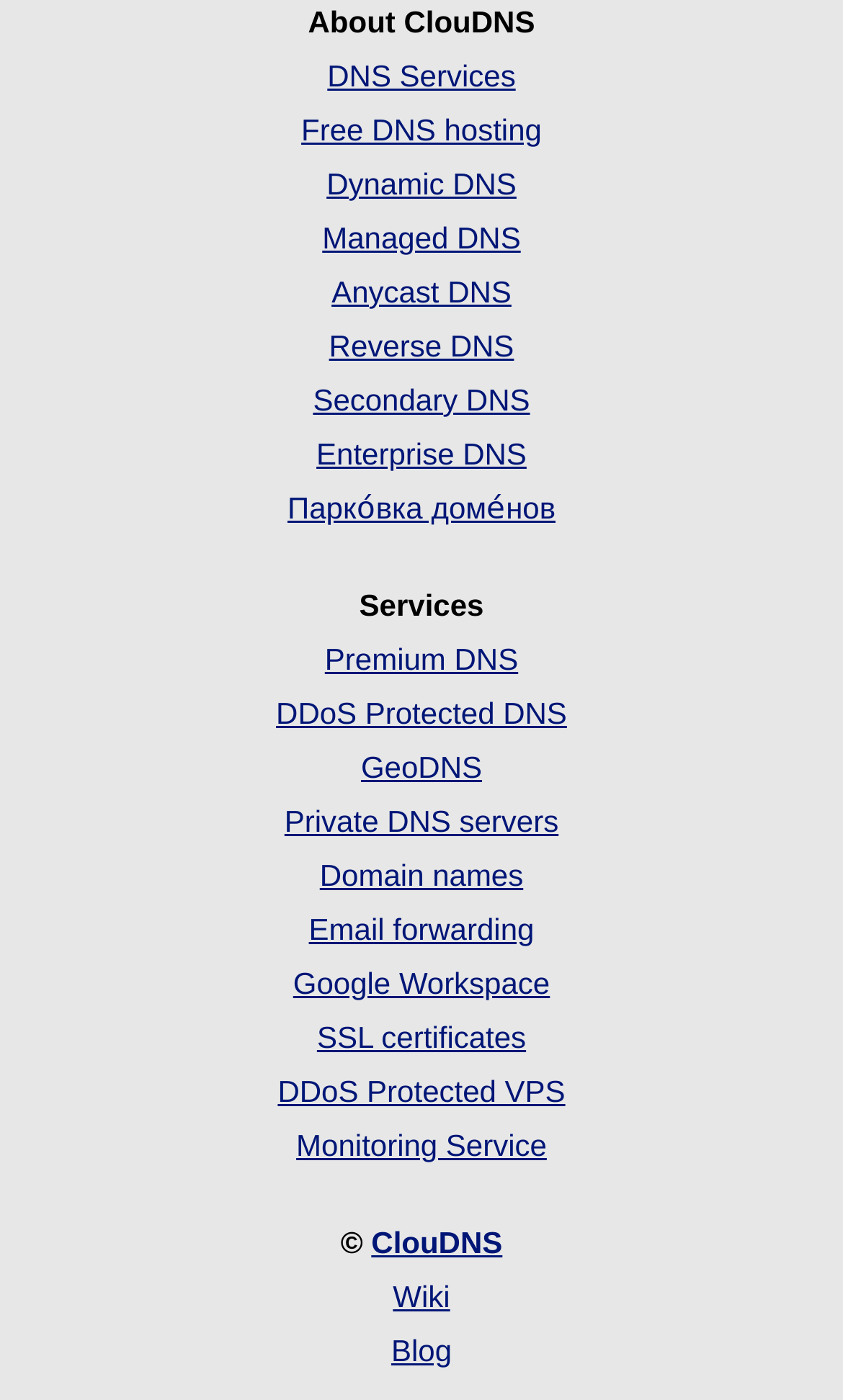Please locate the bounding box coordinates of the element that should be clicked to complete the given instruction: "Read about ClouDNS".

[0.44, 0.875, 0.596, 0.9]